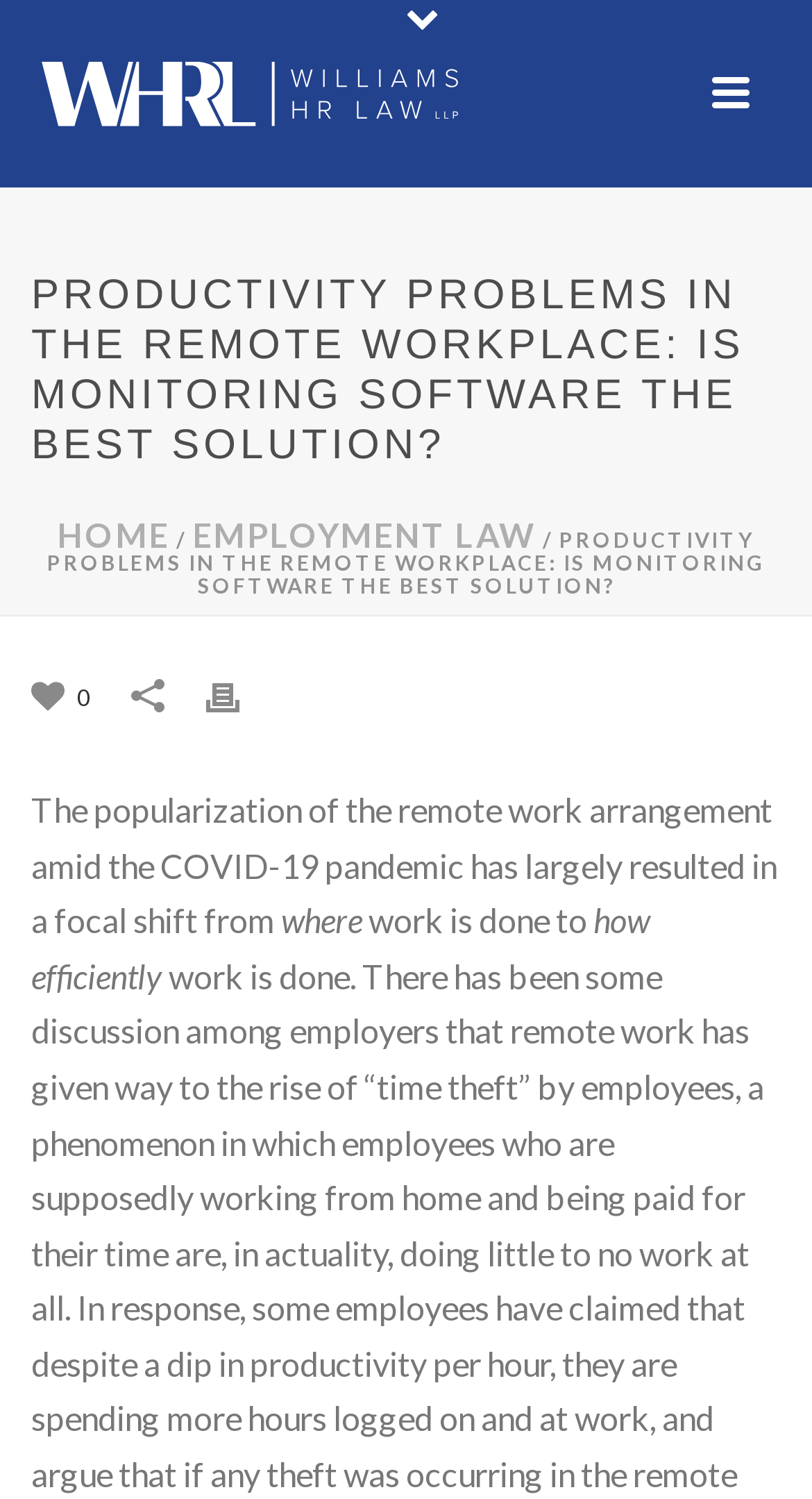Give a concise answer using one word or a phrase to the following question:
What is the topic of the article?

Productivity problems in remote work